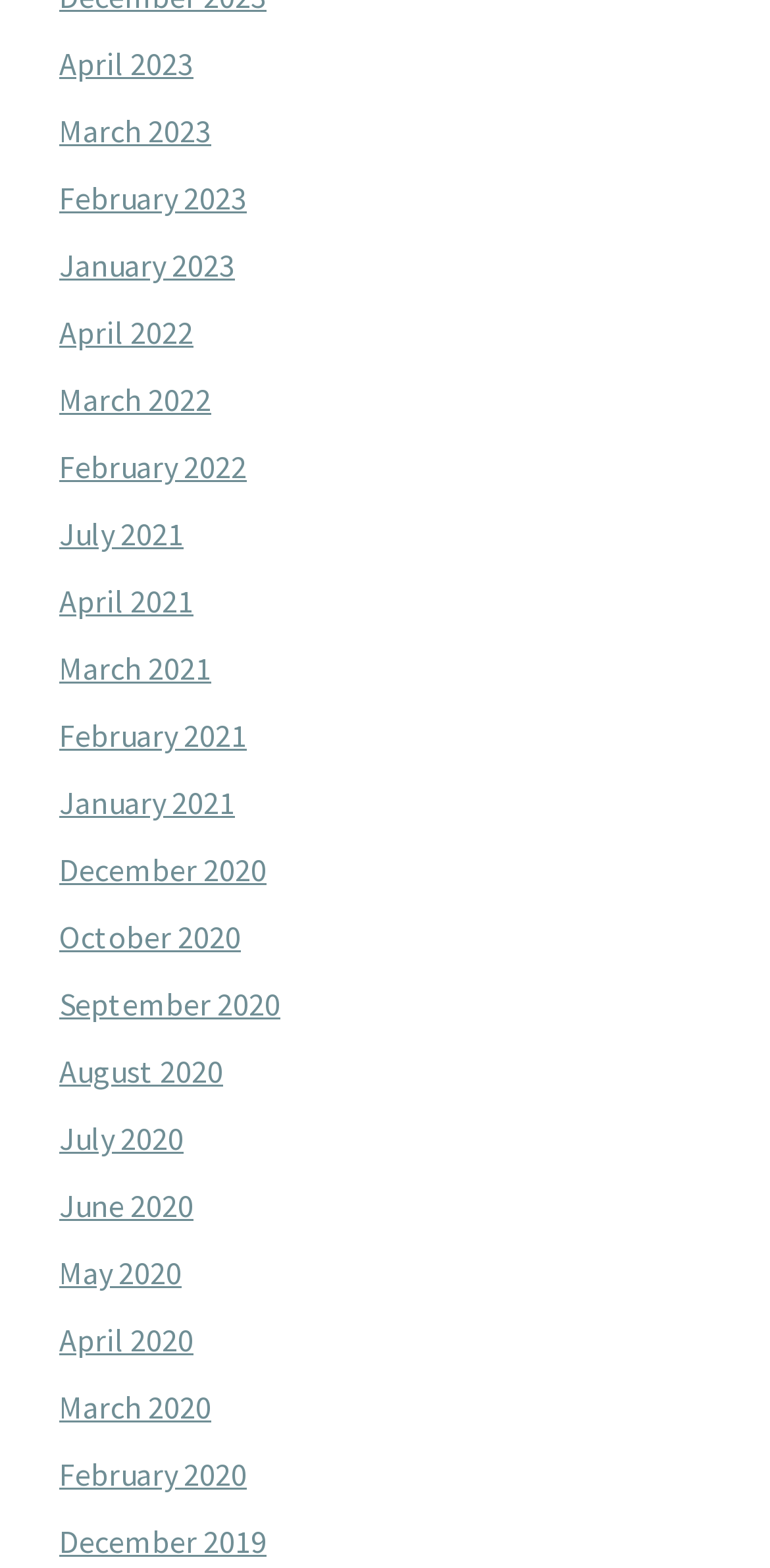Please identify the bounding box coordinates of the element that needs to be clicked to perform the following instruction: "view April 2023".

[0.077, 0.028, 0.251, 0.053]